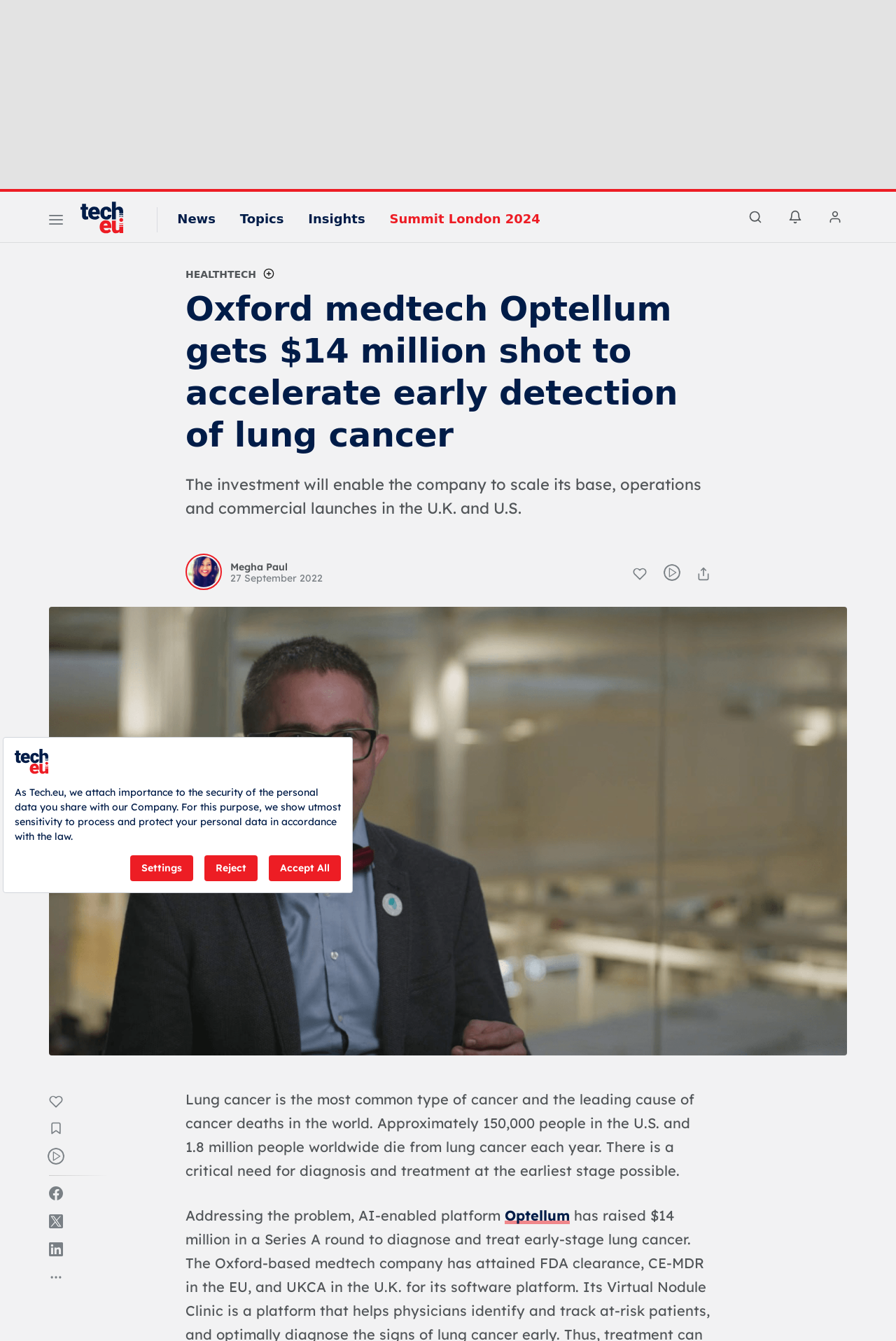Based on the image, provide a detailed response to the question:
Who is the author of the article?

The author of the article is Megha Paul, which is mentioned in the link element with the text 'Megha Paul 27 September 2022'. This element is located below the main heading of the article and provides information about the author and publication date.